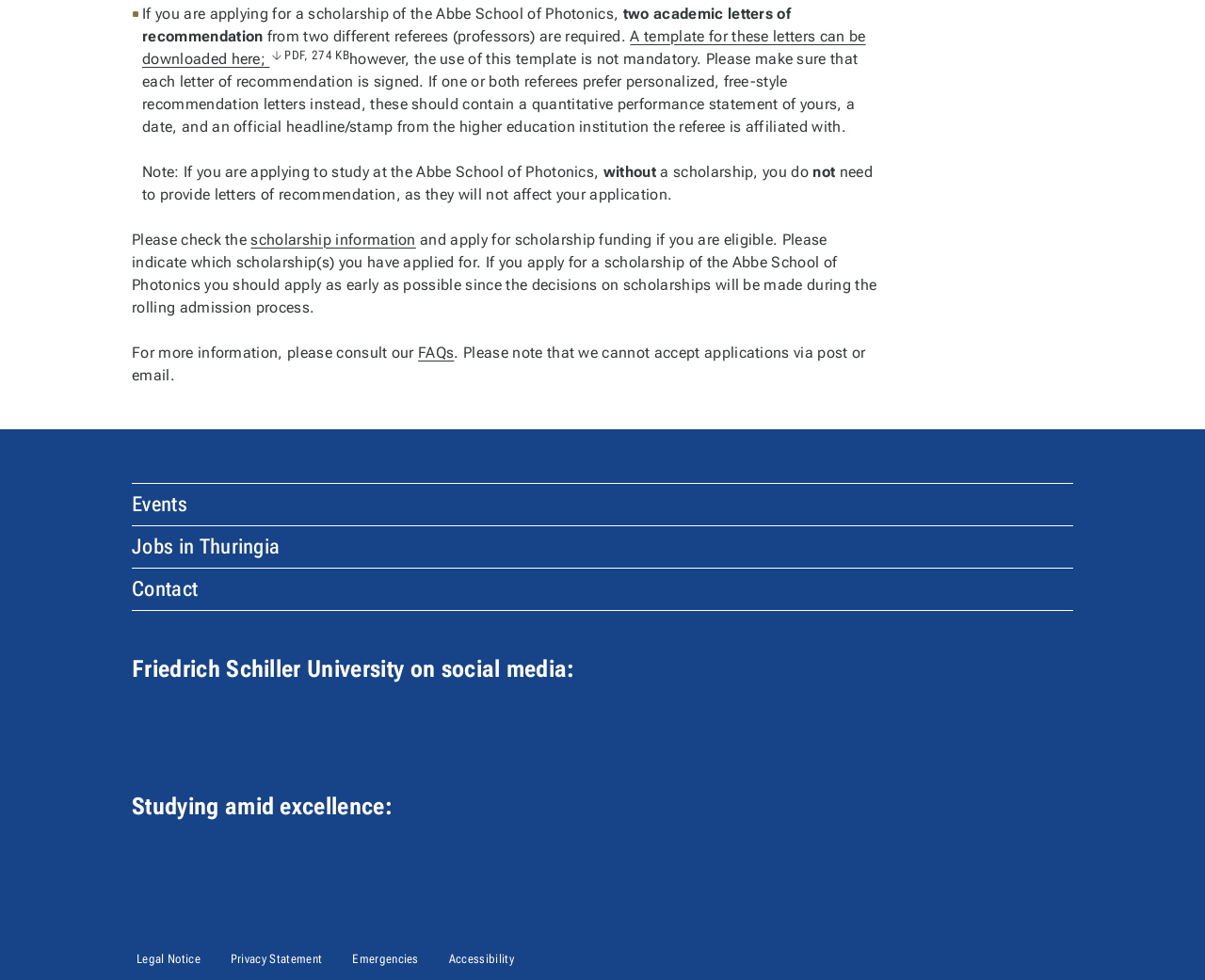Find the bounding box coordinates of the area that needs to be clicked in order to achieve the following instruction: "go to the Events page". The coordinates should be specified as four float numbers between 0 and 1, i.e., [left, top, right, bottom].

[0.109, 0.494, 0.856, 0.536]